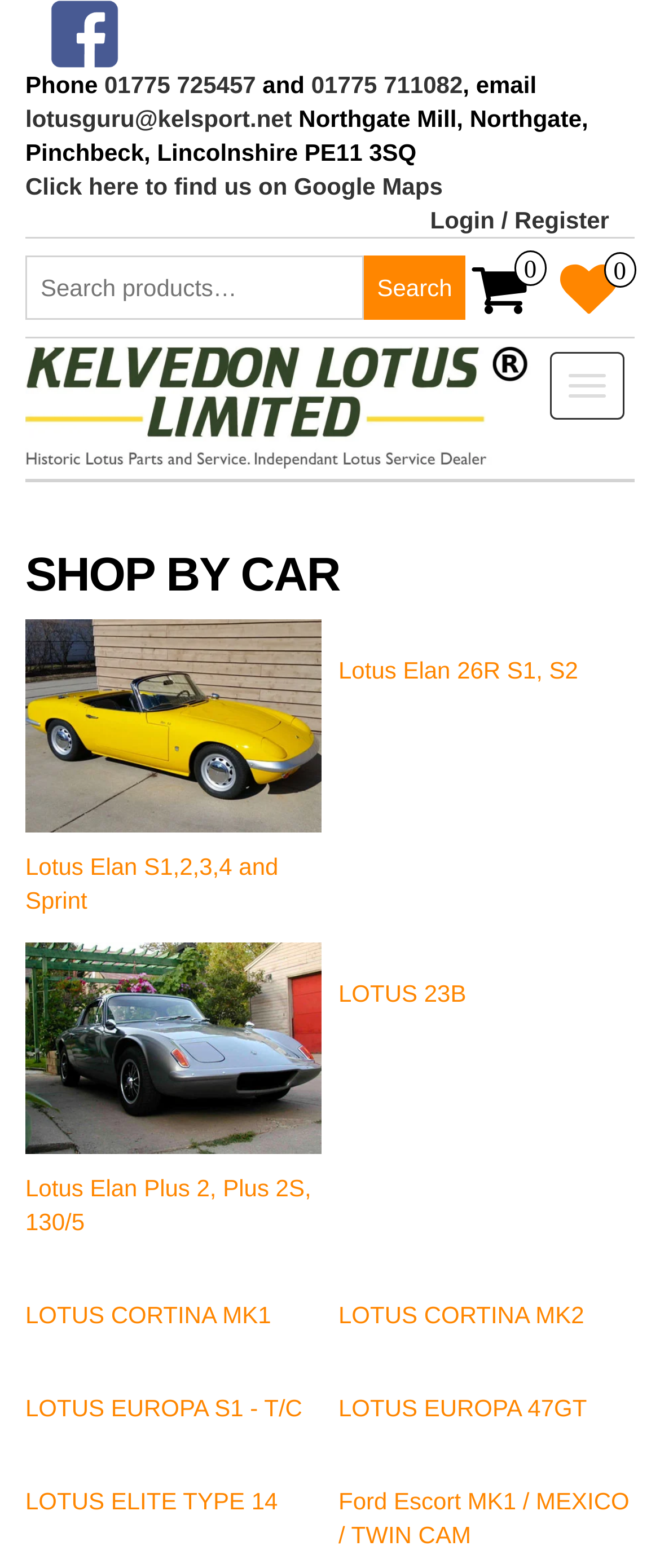Locate the bounding box coordinates of the clickable area to execute the instruction: "Login or register". Provide the coordinates as four float numbers between 0 and 1, represented as [left, top, right, bottom].

[0.652, 0.132, 0.923, 0.149]